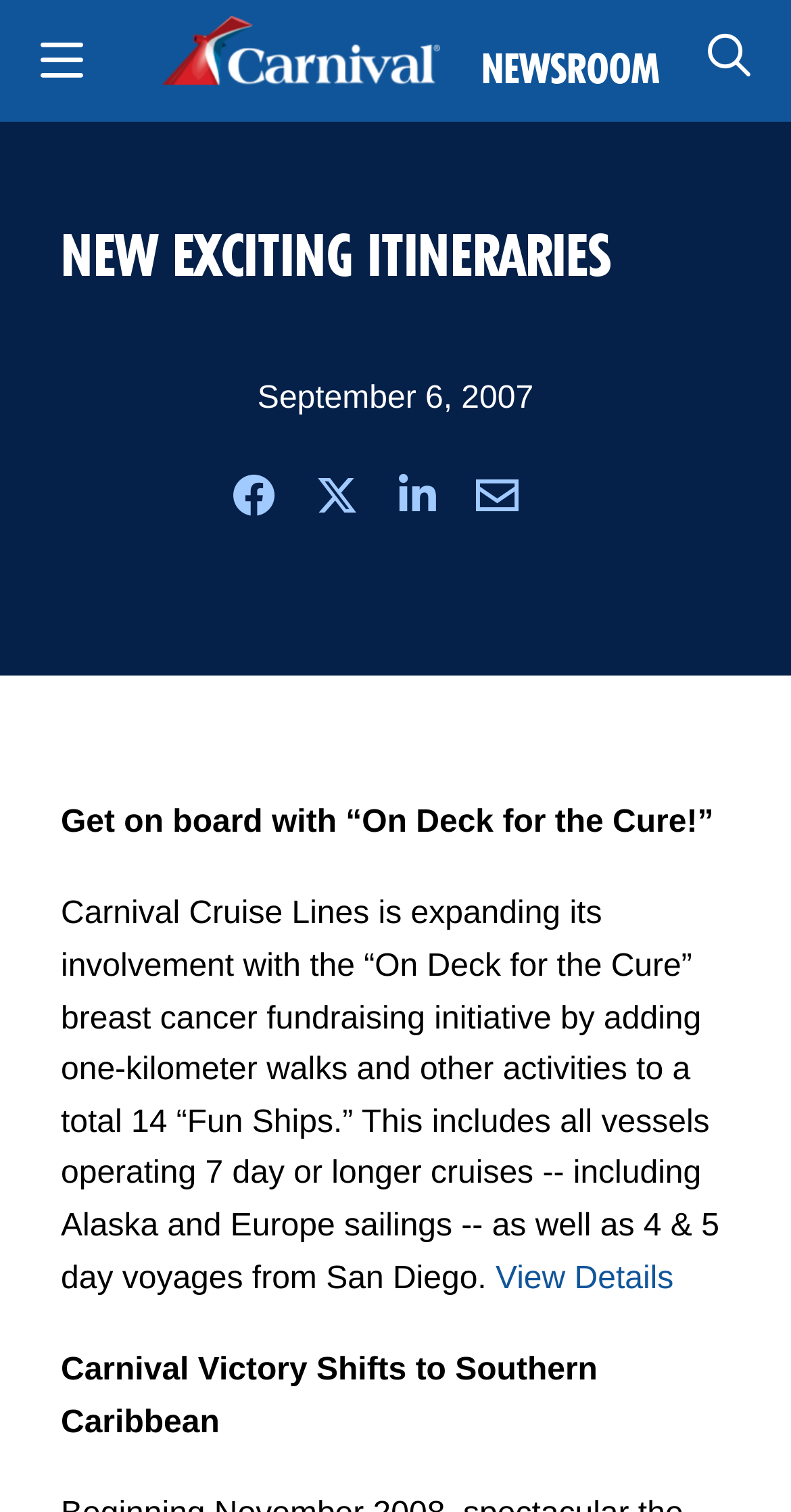Find the bounding box coordinates of the clickable area that will achieve the following instruction: "click the Next link".

None